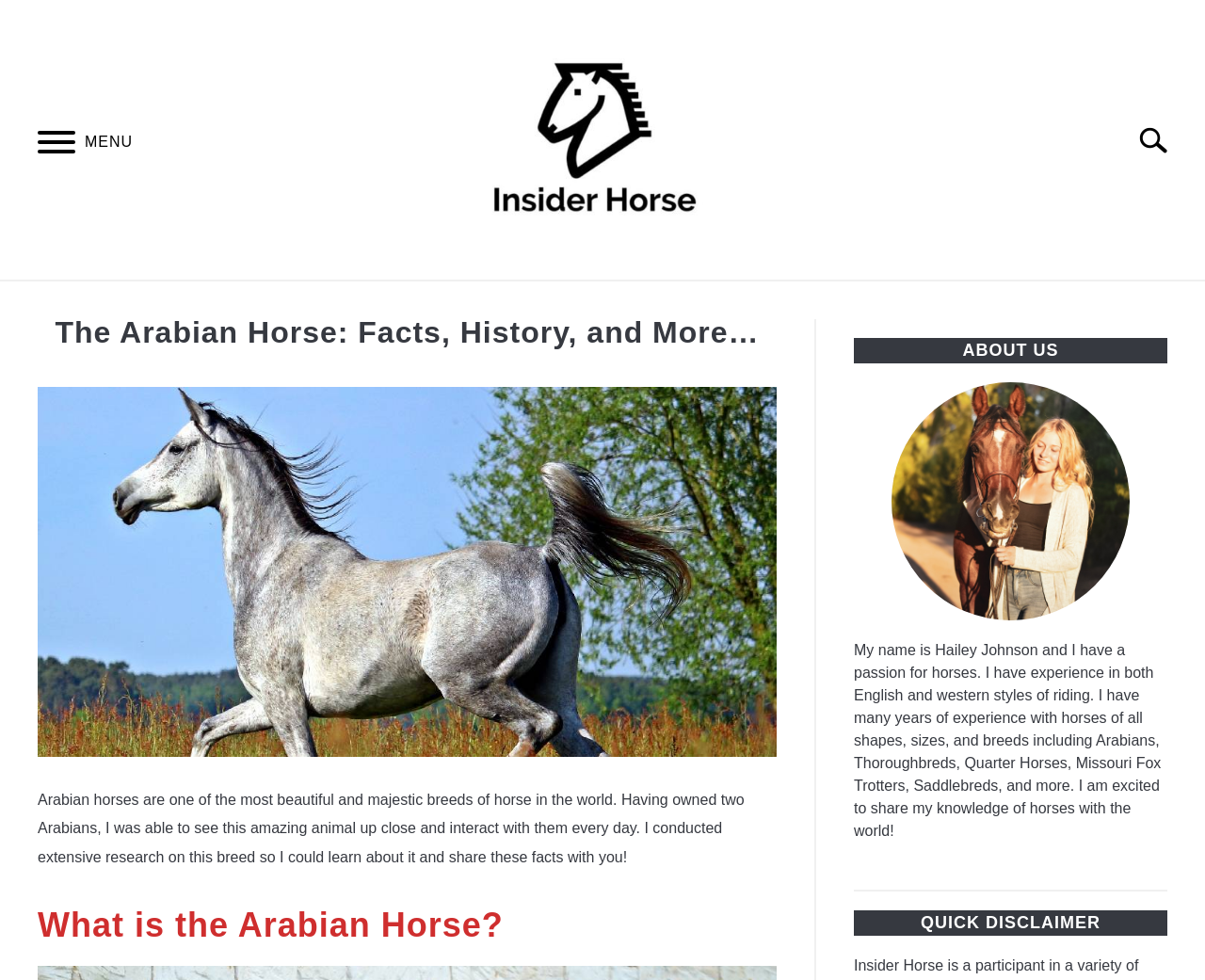Specify the bounding box coordinates (top-left x, top-left y, bottom-right x, bottom-right y) of the UI element in the screenshot that matches this description: MENU

[0.016, 0.114, 0.078, 0.182]